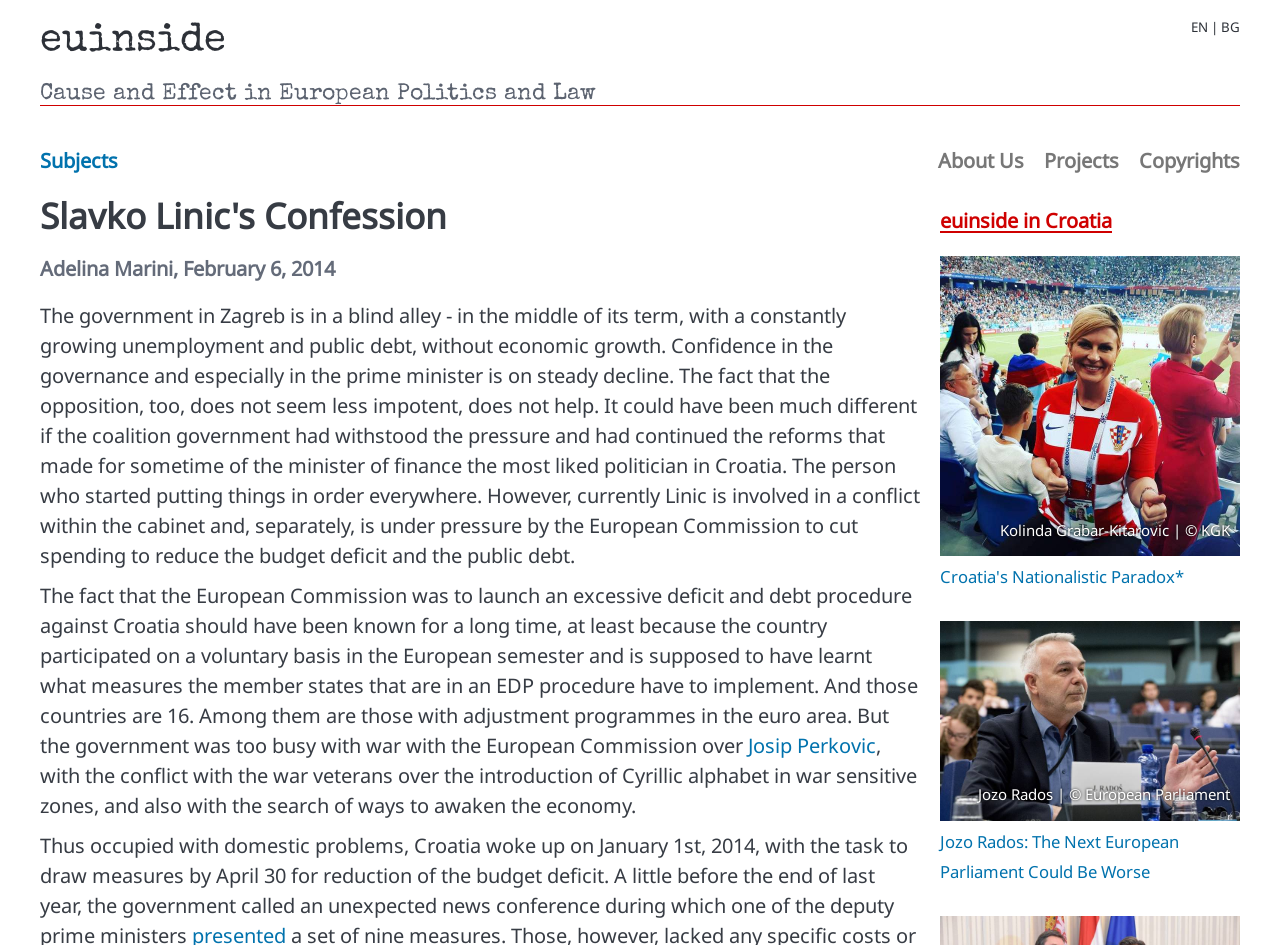Describe the webpage in detail, including text, images, and layout.

The webpage appears to be an article or news page with a focus on European politics and law. At the top, there is a heading that reads "euinside EN | BG", with links to "euinside" and language options "EN" and "BG". Below this, there is another heading that reads "Cause and Effect in European Politics and Law". 

To the right of this heading, there are four links: "Subjects", "About Us", "Projects", and "Copyrights". 

Further down, there is a main heading that reads "Slavko Linic's Confession", followed by a subheading with the author's name and date, "Adelina Marini, February 6, 2014". 

The main content of the page is a long article that discusses the government in Zagreb, Croatia, and its struggles with unemployment, public debt, and economic growth. The article also mentions the European Commission and its pressure on Croatia to cut spending and reduce its budget deficit and public debt. 

To the right of the article, there are several elements, including a link to "euinside in Croatia", an image of Kolinda Grabar-Kitarovic, a link to an article titled "Croatia's Nationalistic Paradox*", an image of Jozo Rados, and a link to an article titled "Jozo Rados: The Next European Parliament Could Be Worse".